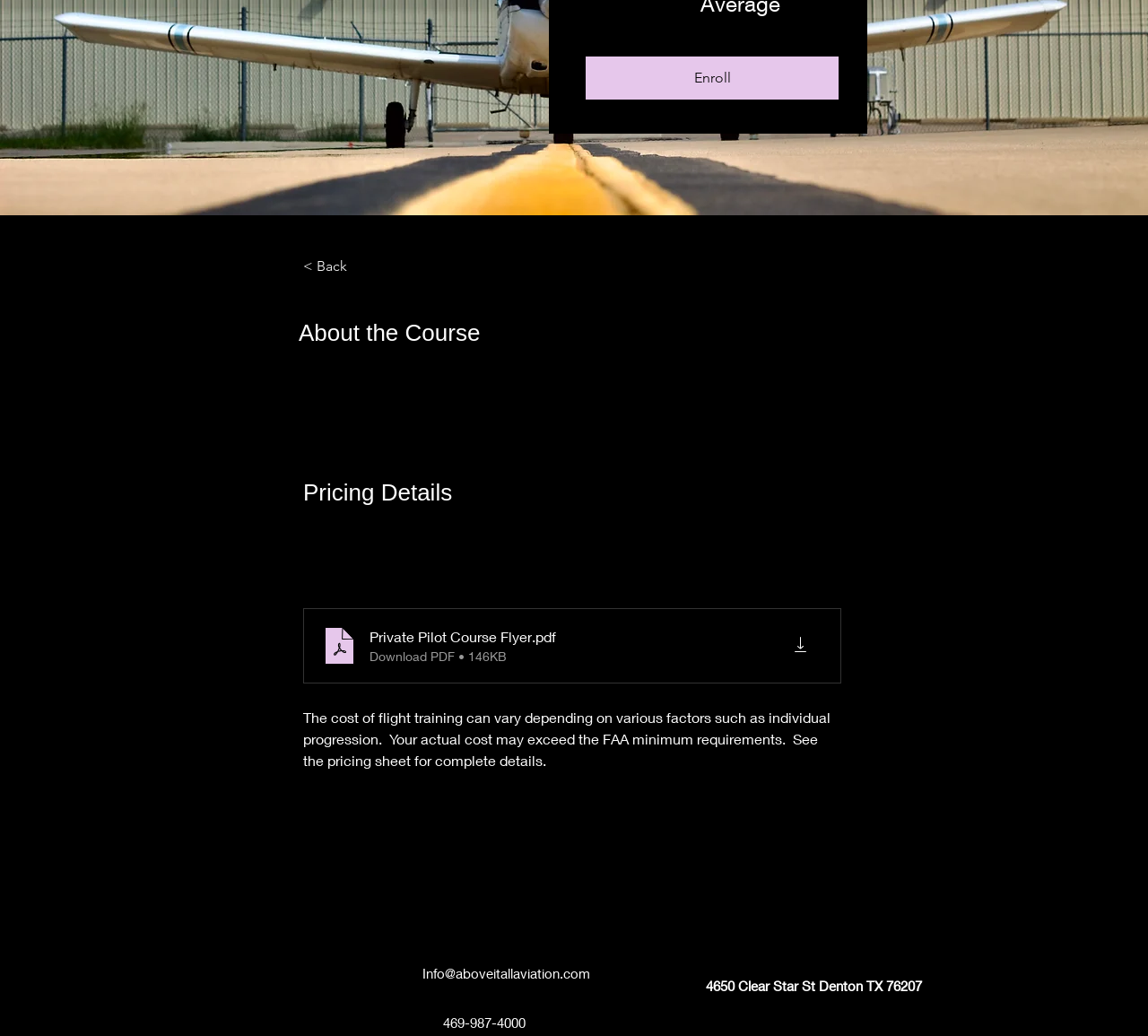Give the bounding box coordinates for the element described by: "Contact us".

None